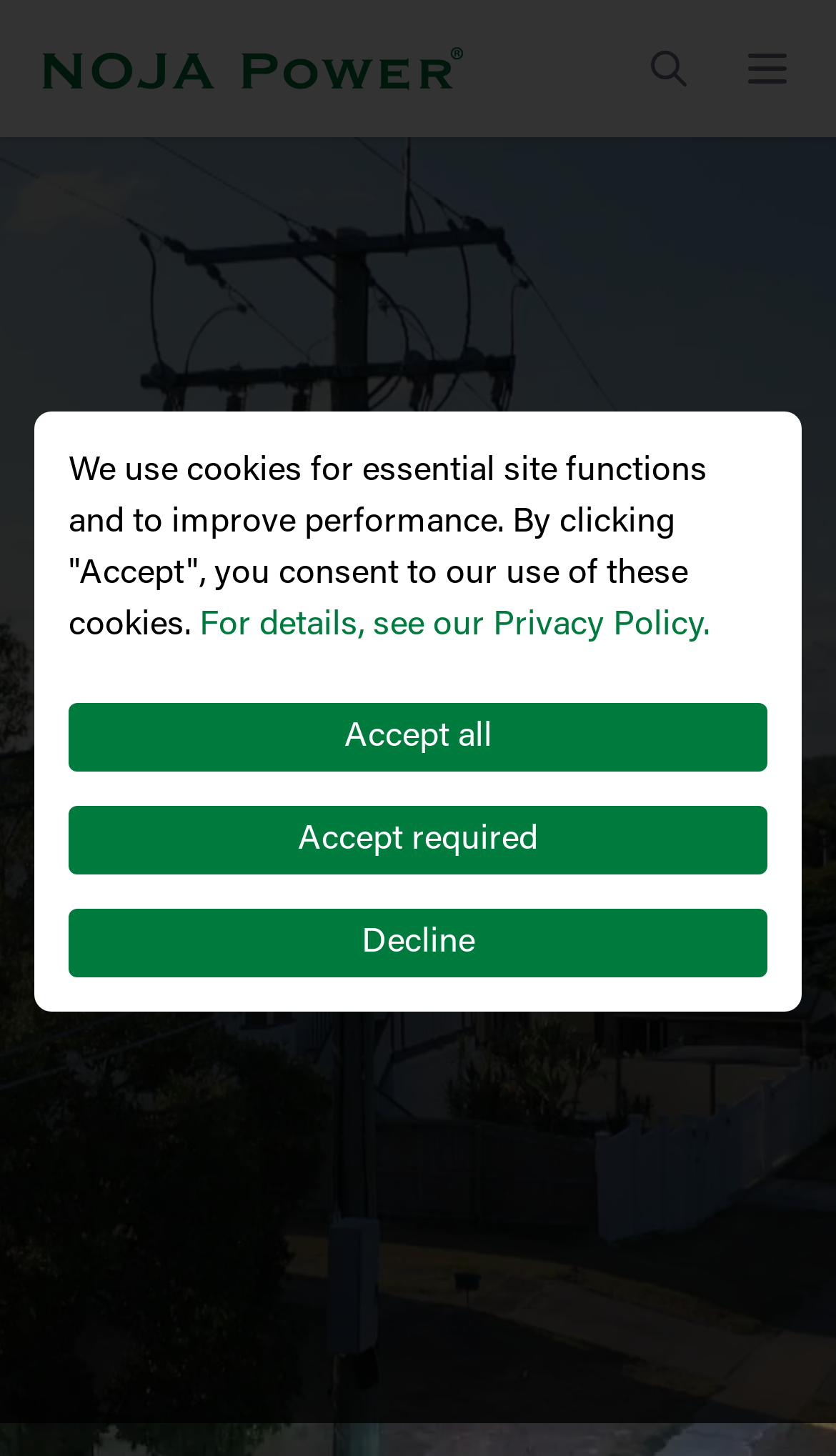Determine the bounding box of the UI component based on this description: "Decline". The bounding box coordinates should be four float values between 0 and 1, i.e., [left, top, right, bottom].

[0.082, 0.624, 0.918, 0.671]